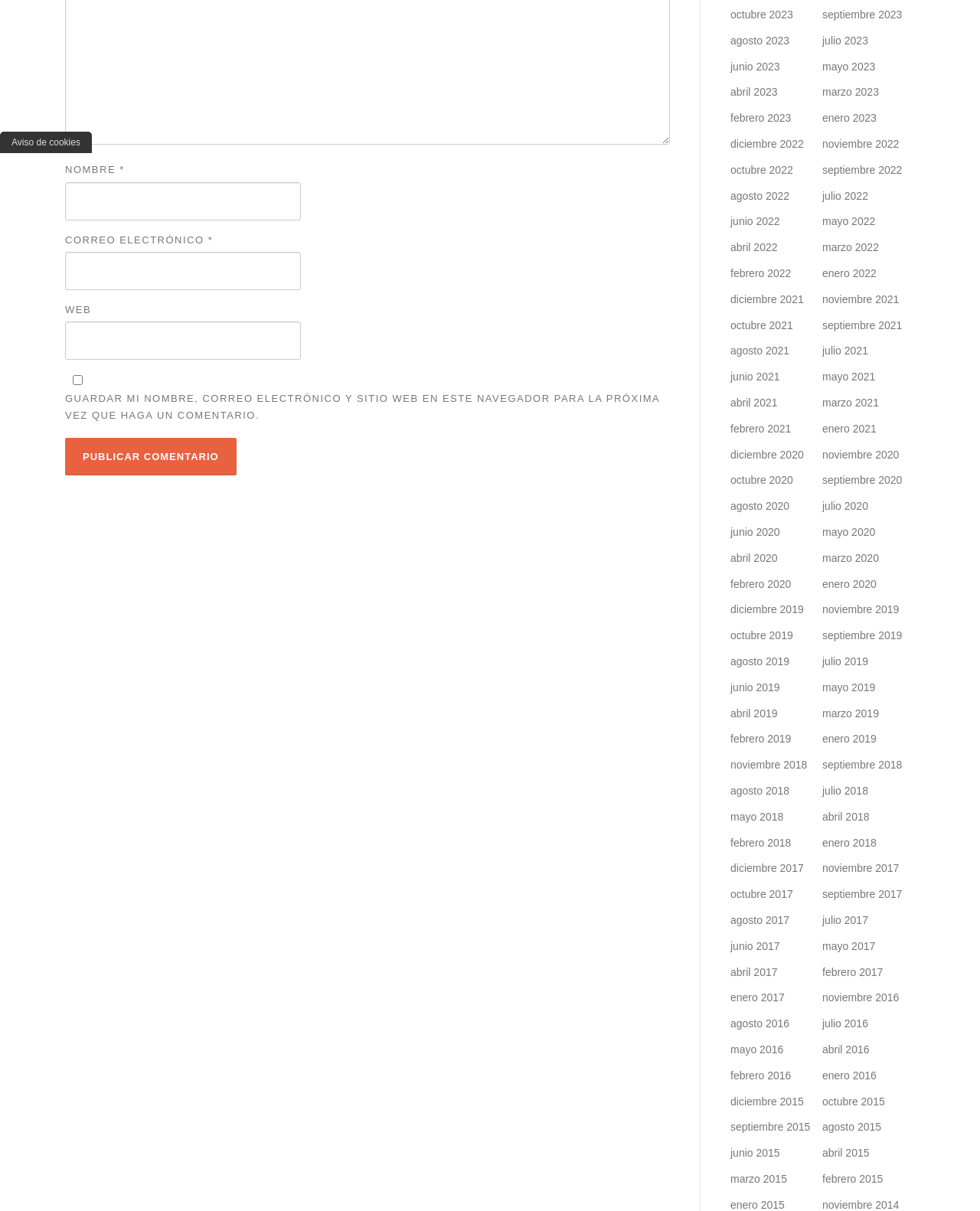Please identify the coordinates of the bounding box for the clickable region that will accomplish this instruction: "View posts from October 2023".

[0.745, 0.007, 0.809, 0.017]